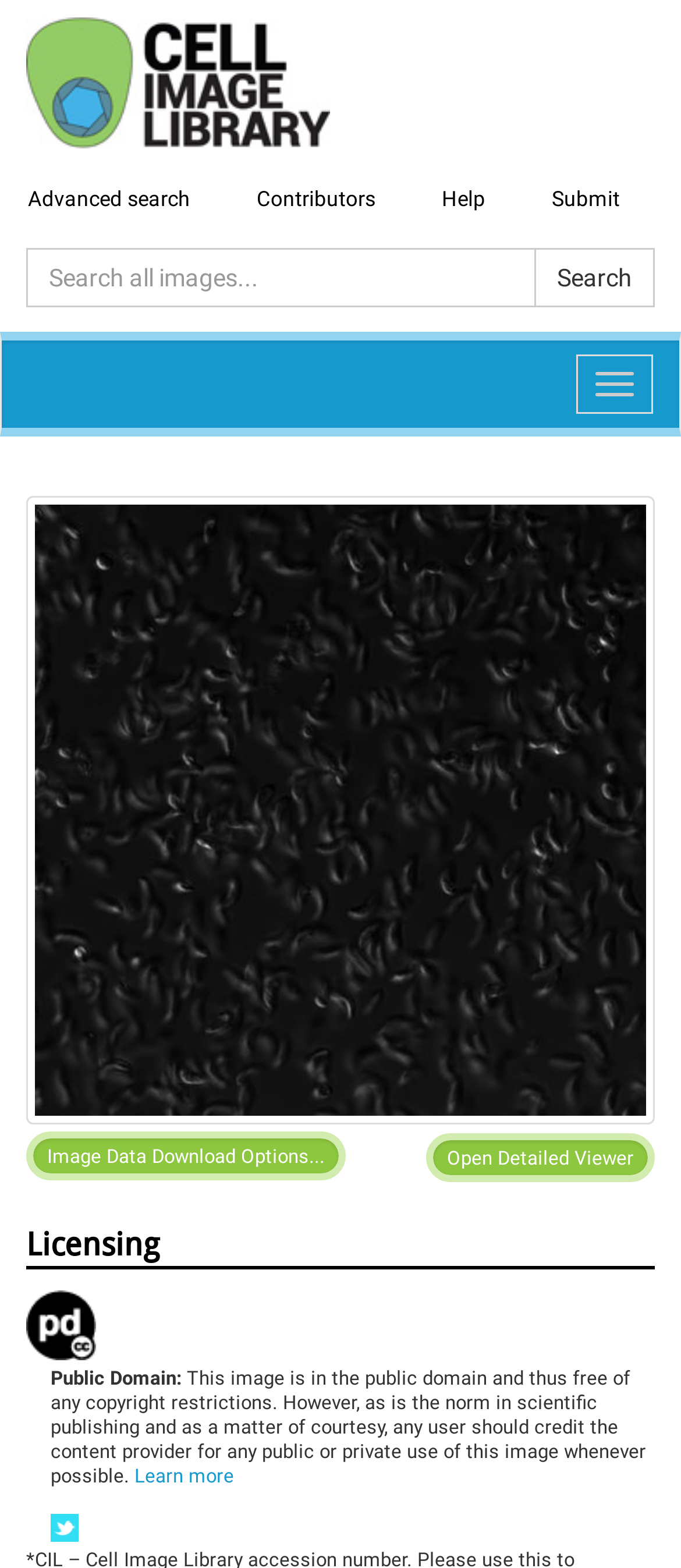Please identify the bounding box coordinates of the region to click in order to complete the given instruction: "Click the logo". The coordinates should be four float numbers between 0 and 1, i.e., [left, top, right, bottom].

[0.038, 0.011, 0.962, 0.095]